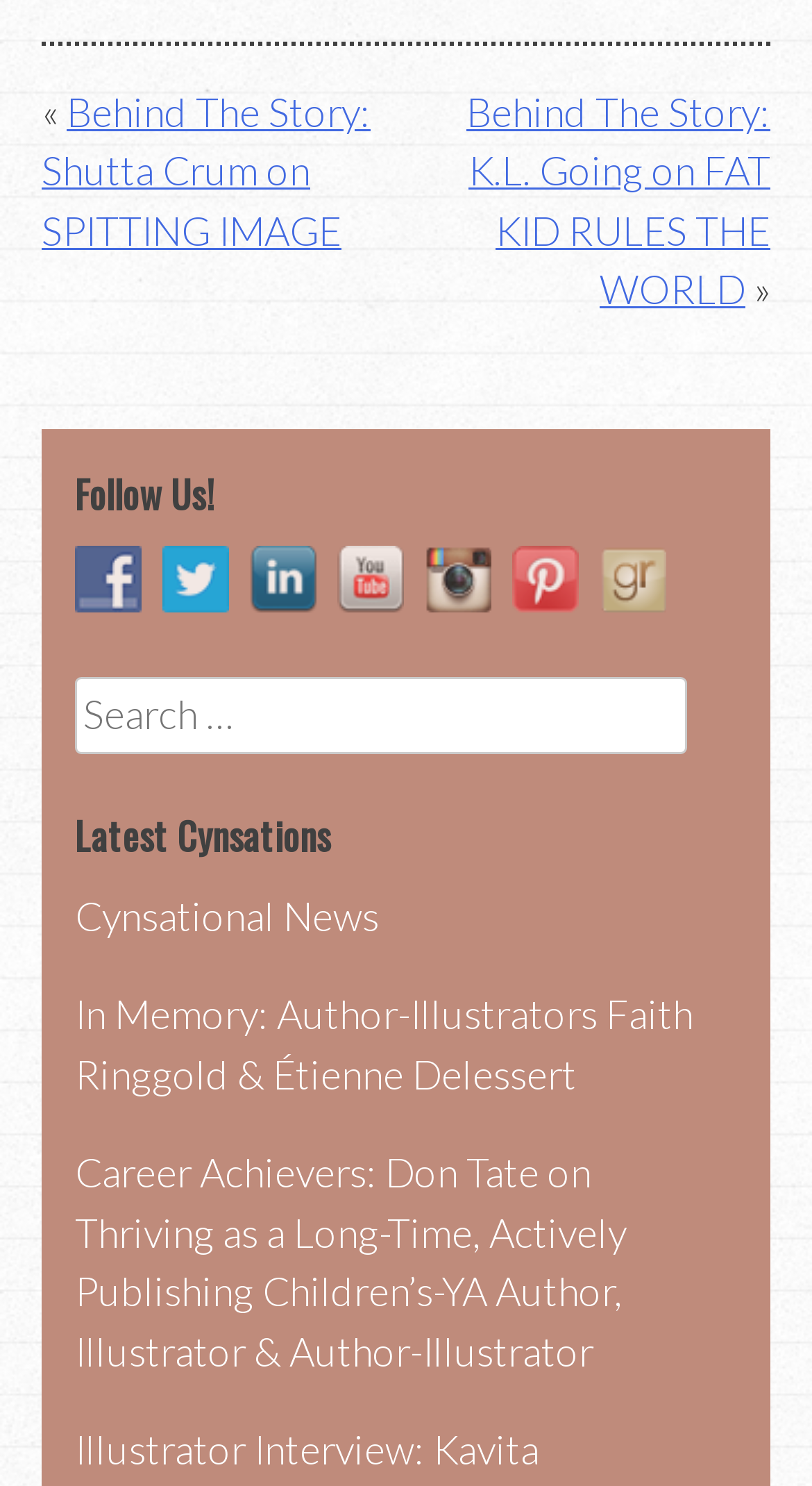What is the topic of the third latest Cynsation?
Kindly offer a detailed explanation using the data available in the image.

I found the link element with the text 'Career Achievers: Don Tate on Thriving as a Long-Time, Actively Publishing Children’s-YA Author, Illustrator & Author-Illustrator' which is a child of the heading element with the text 'Latest Cynsations' and is the third link in the list, and inferred that the topic is Career Achievers.